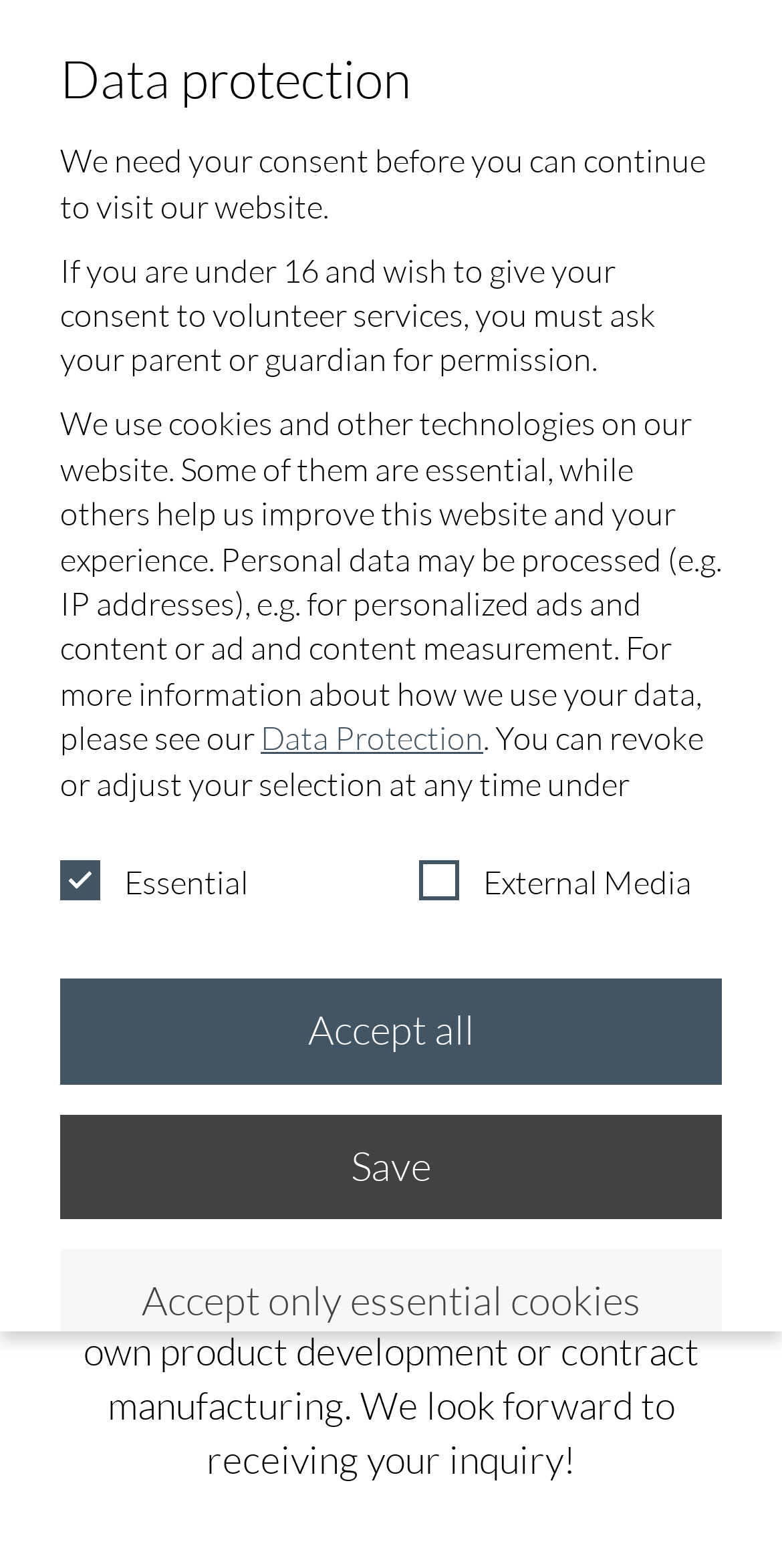Please identify the bounding box coordinates of the clickable area that will fulfill the following instruction: "Go to the top of the page". The coordinates should be in the format of four float numbers between 0 and 1, i.e., [left, top, right, bottom].

[0.872, 0.785, 0.974, 0.836]